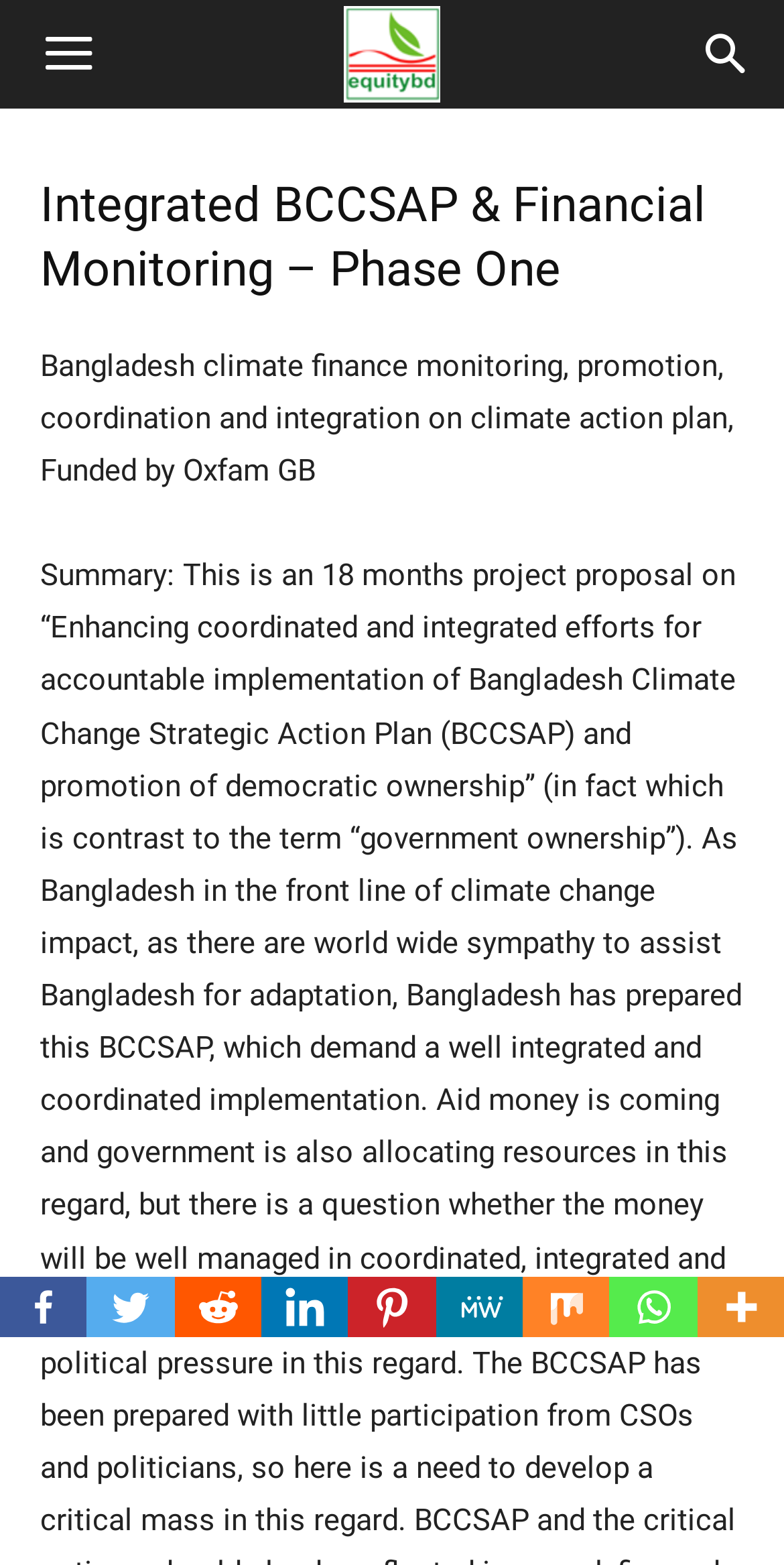Give a detailed account of the webpage's layout and content.

The webpage is about the projects of EquityBD, a working group focused on equity and justice. At the top right corner, there is a search link and a menu button. Below the menu button, there is an image of the EquityBD logo. 

The main content of the webpage is a project description, which starts with a heading "Integrated BCCSAP & Financial Monitoring – Phase One". Below the heading, there is a paragraph of text describing the project, which is about Bangladesh climate finance monitoring and promotion, funded by Oxfam GB.

At the bottom left corner, there are social media links, including Facebook, Twitter, Reddit, Linkedin, Pinterest, MeWe, Mix, and Whatsapp. These links are aligned horizontally and take up about half of the width of the webpage. The "More" link is at the end of the social media links, accompanied by an image.